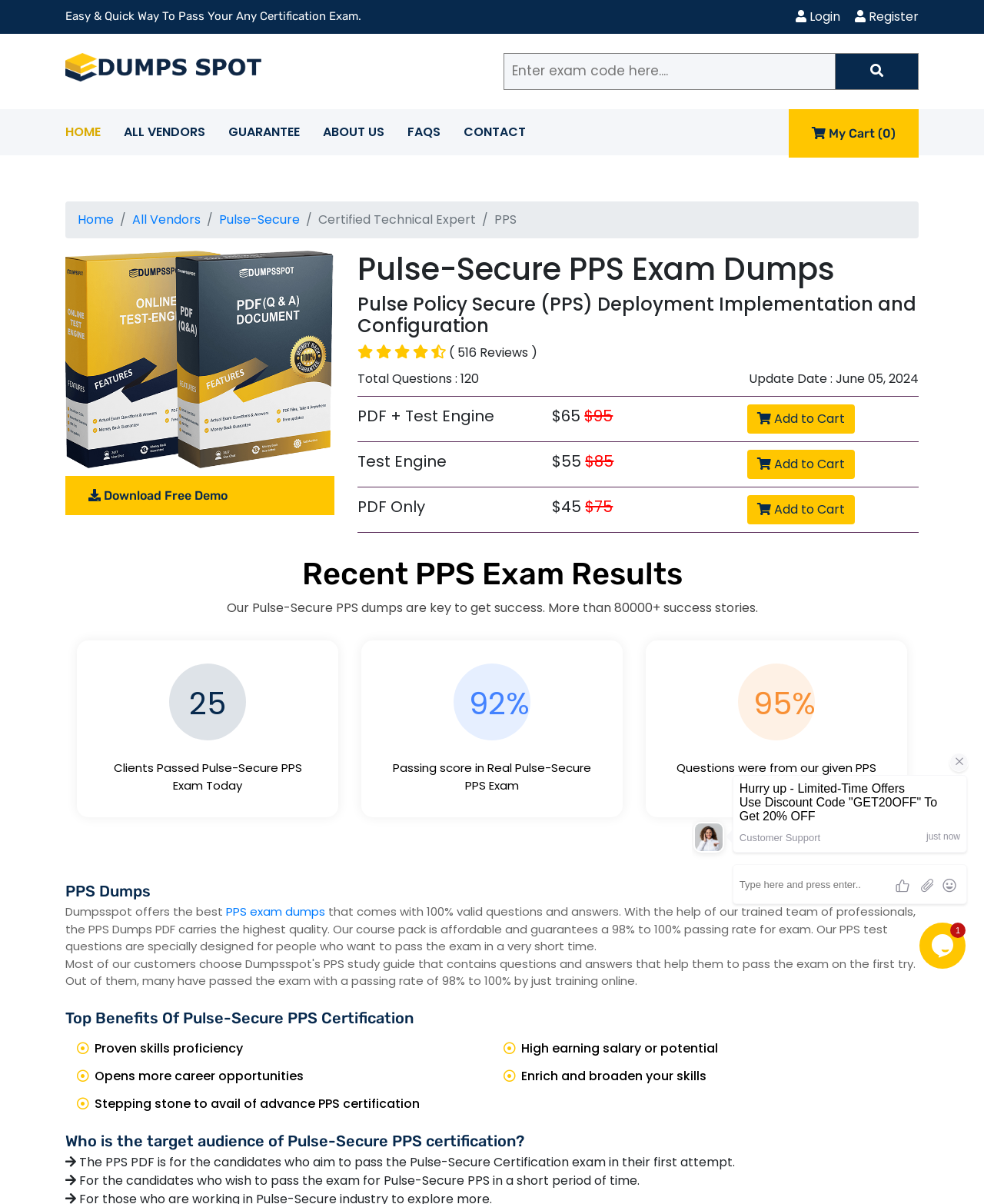What is the price of the PDF + Test Engine package?
Refer to the image and respond with a one-word or short-phrase answer.

$65